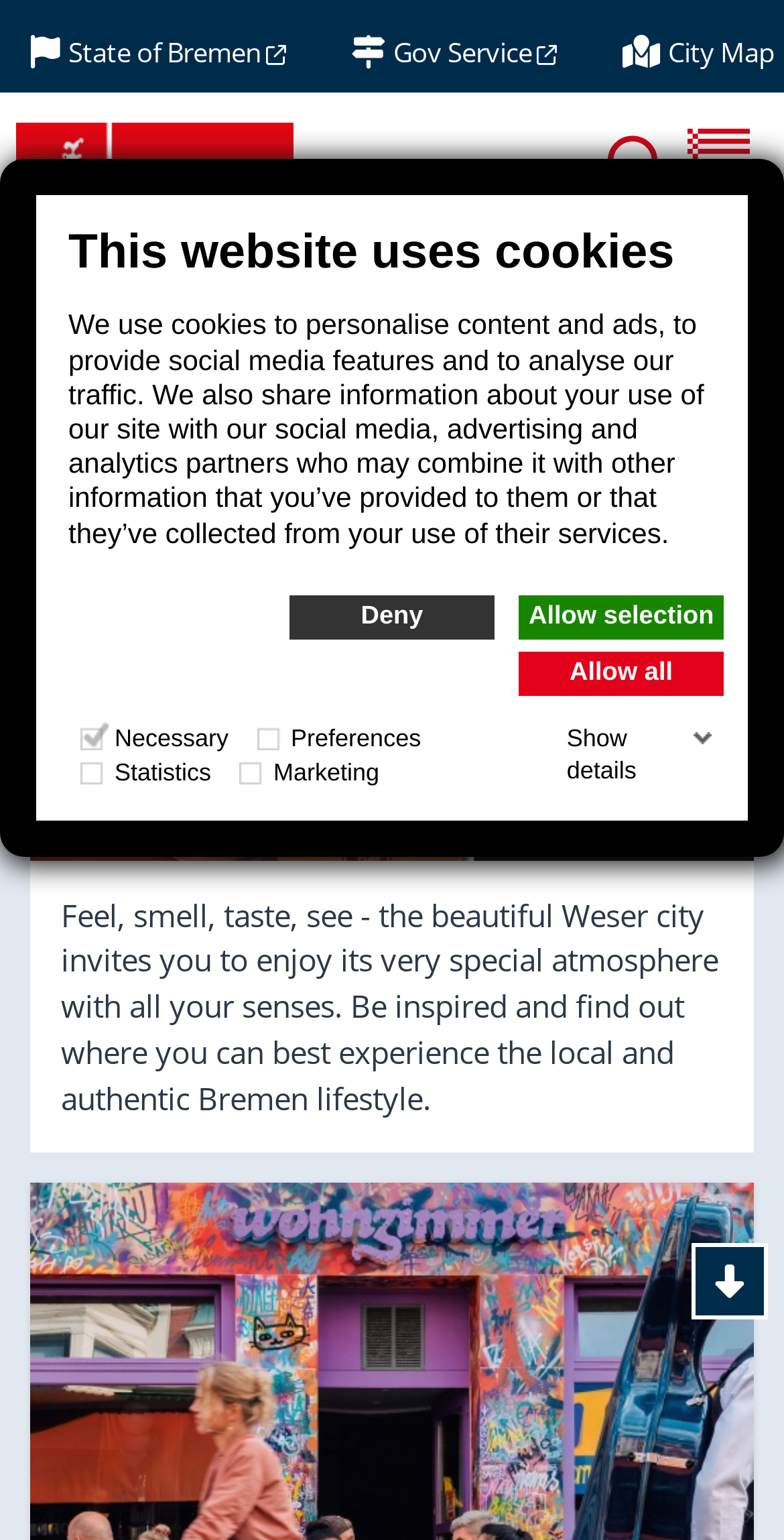Locate the bounding box coordinates of the segment that needs to be clicked to meet this instruction: "Scroll down".

[0.883, 0.808, 0.981, 0.857]